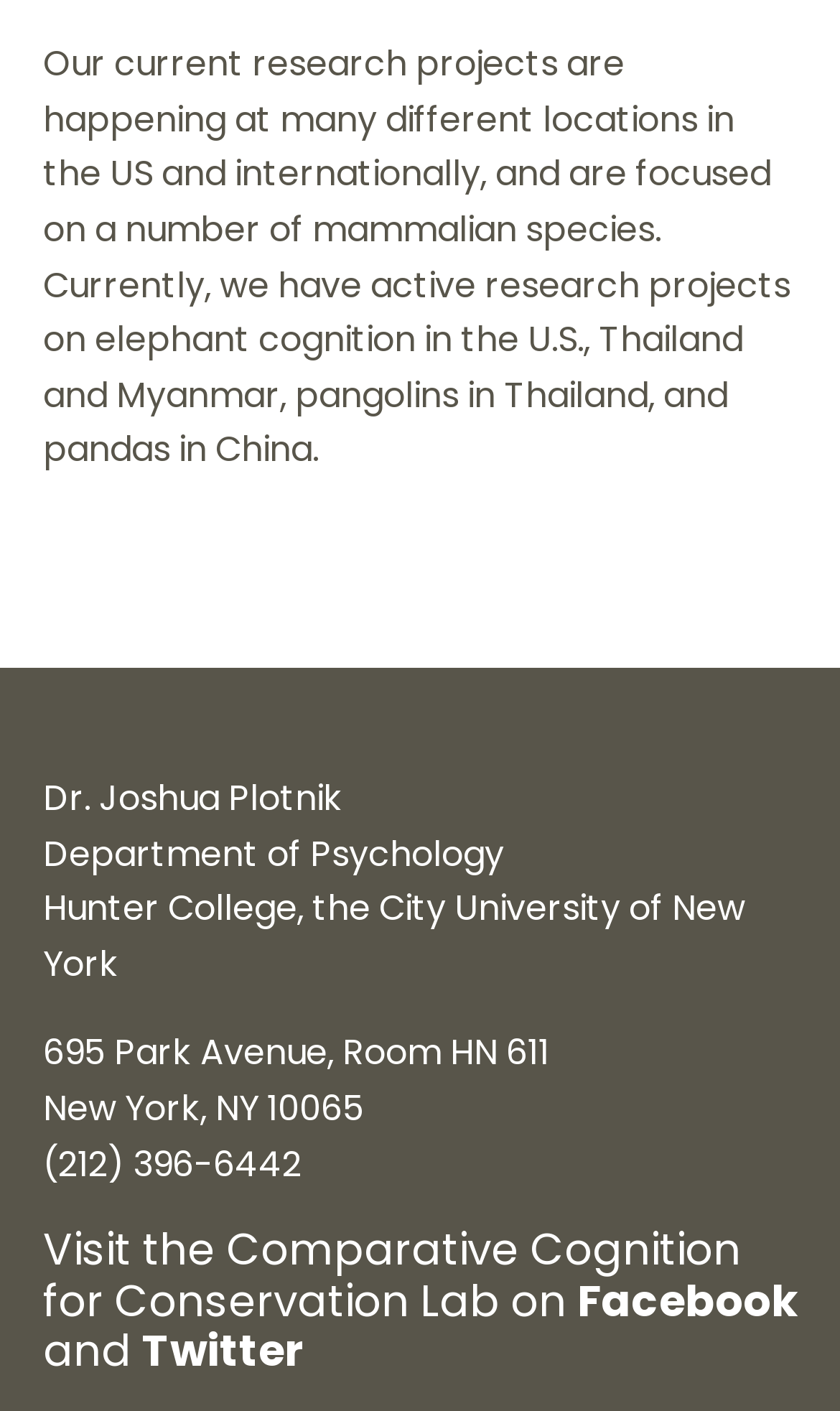Respond to the question below with a concise word or phrase:
What is the phone number of the Comparative Cognition for Conservation Lab?

(212) 396-6442